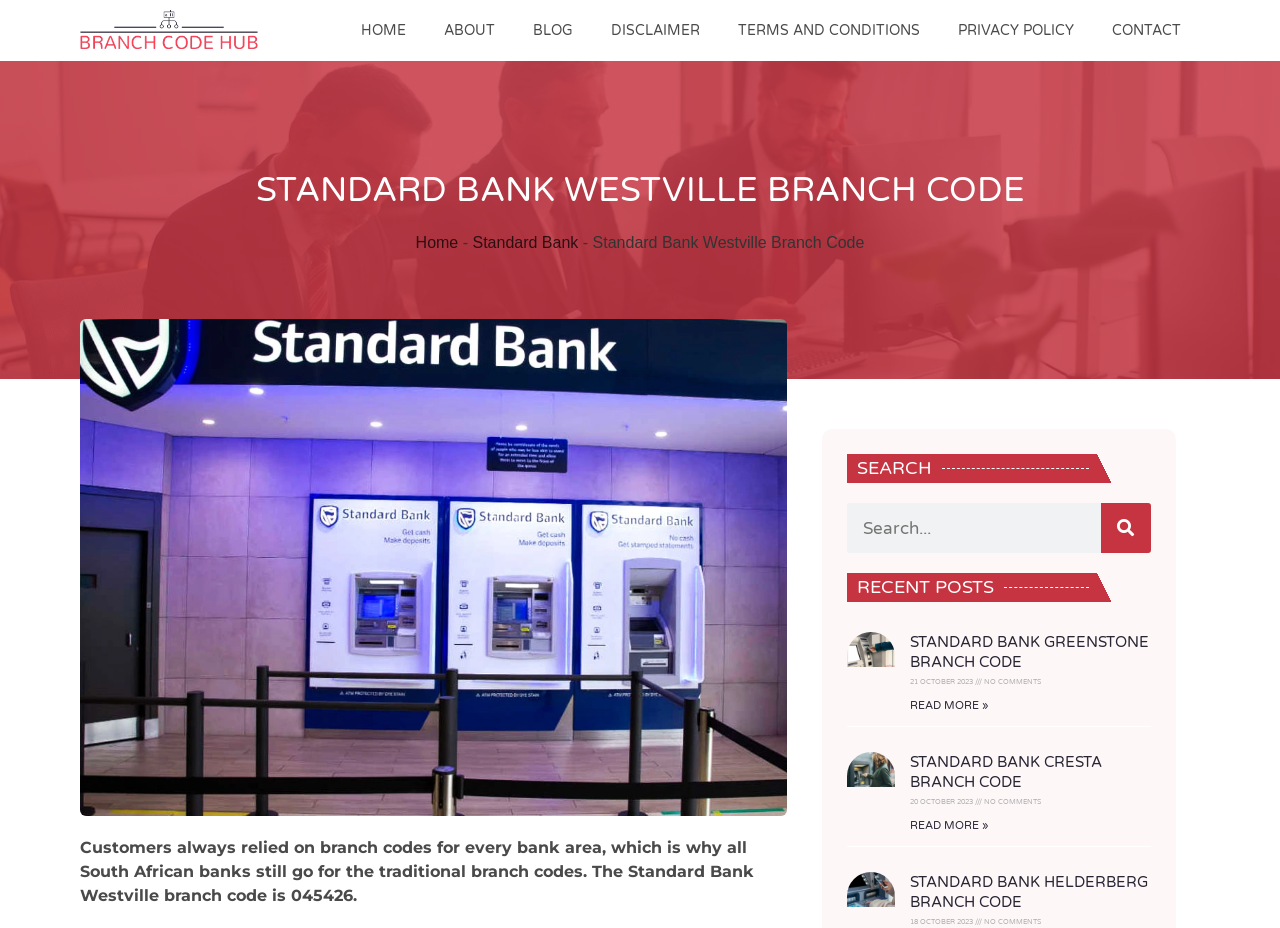How many recent posts are displayed?
Please answer the question with a detailed response using the information from the screenshot.

I counted the number of articles with headings and links, which are 'STANDARD BANK GREENSTONE BRANCH CODE', 'STANDARD BANK CRESTA BRANCH CODE', and 'STANDARD BANK HELDERBERG BRANCH CODE'. These are likely recent posts.